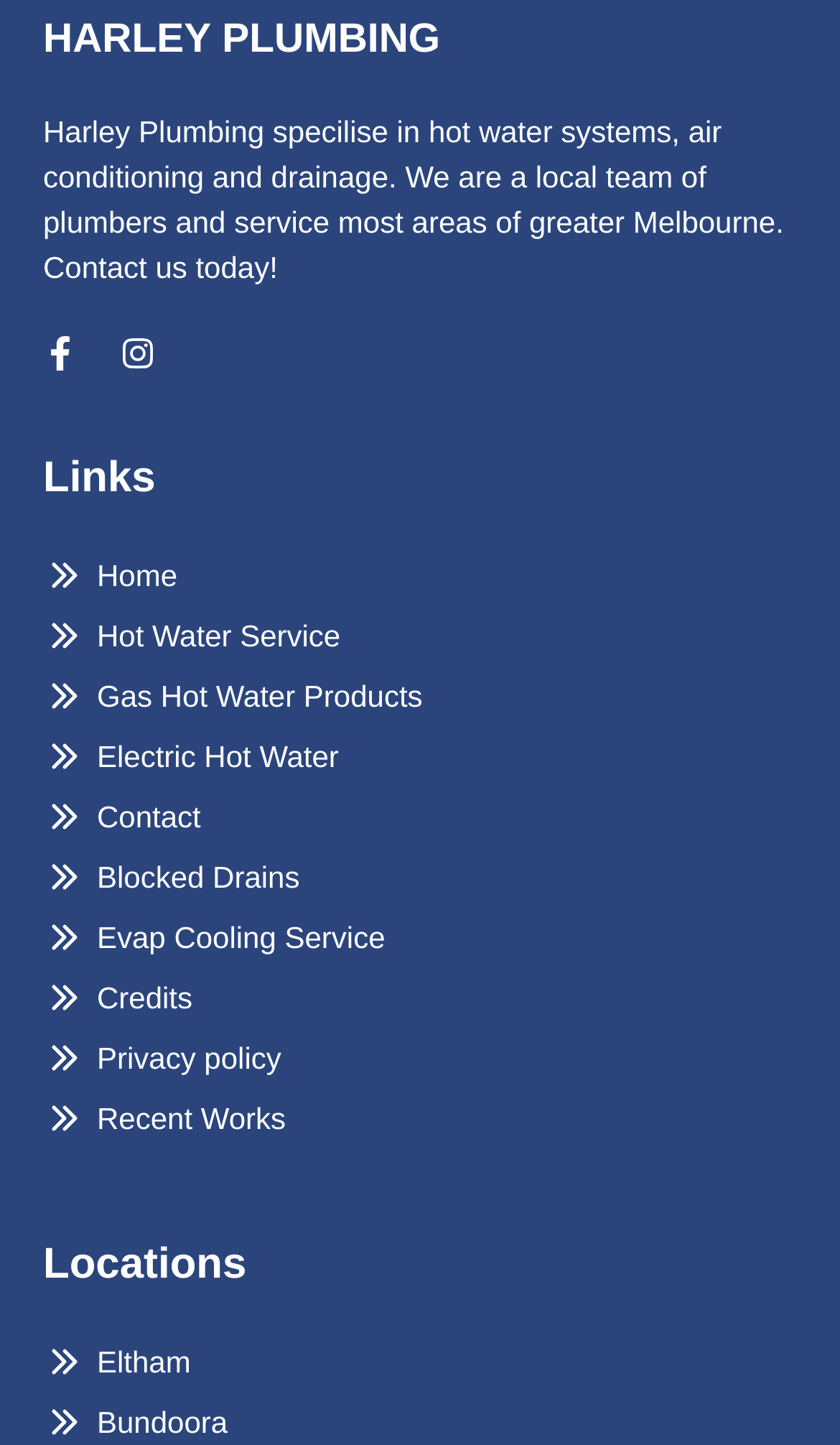Answer the question below with a single word or a brief phrase: 
What services does Harley Plumbing offer?

Hot water systems, air conditioning, and drainage